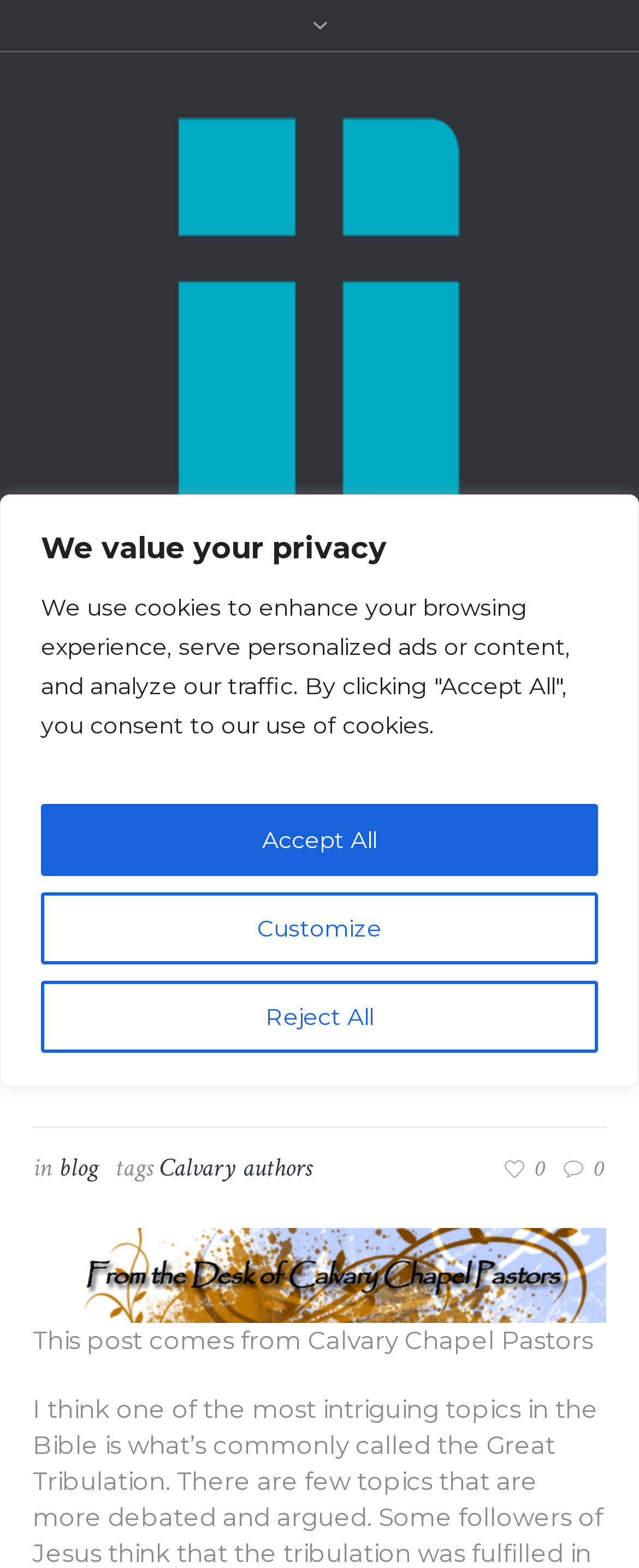Specify the bounding box coordinates of the element's region that should be clicked to achieve the following instruction: "Click the 'Primary Menu' button". The bounding box coordinates consist of four float numbers between 0 and 1, in the format [left, top, right, bottom].

None